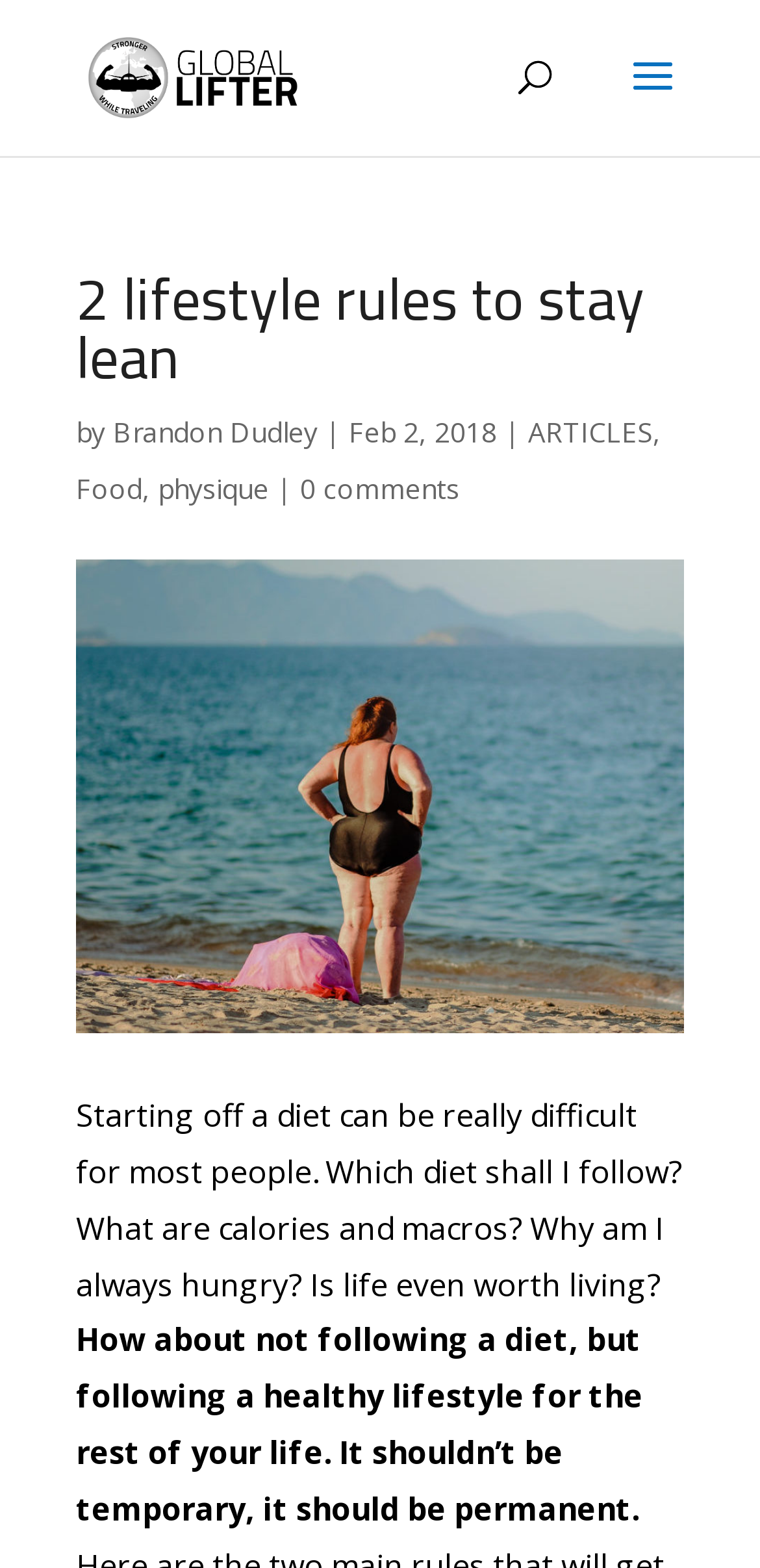What is the topic of the article?
Your answer should be a single word or phrase derived from the screenshot.

Healthy lifestyle